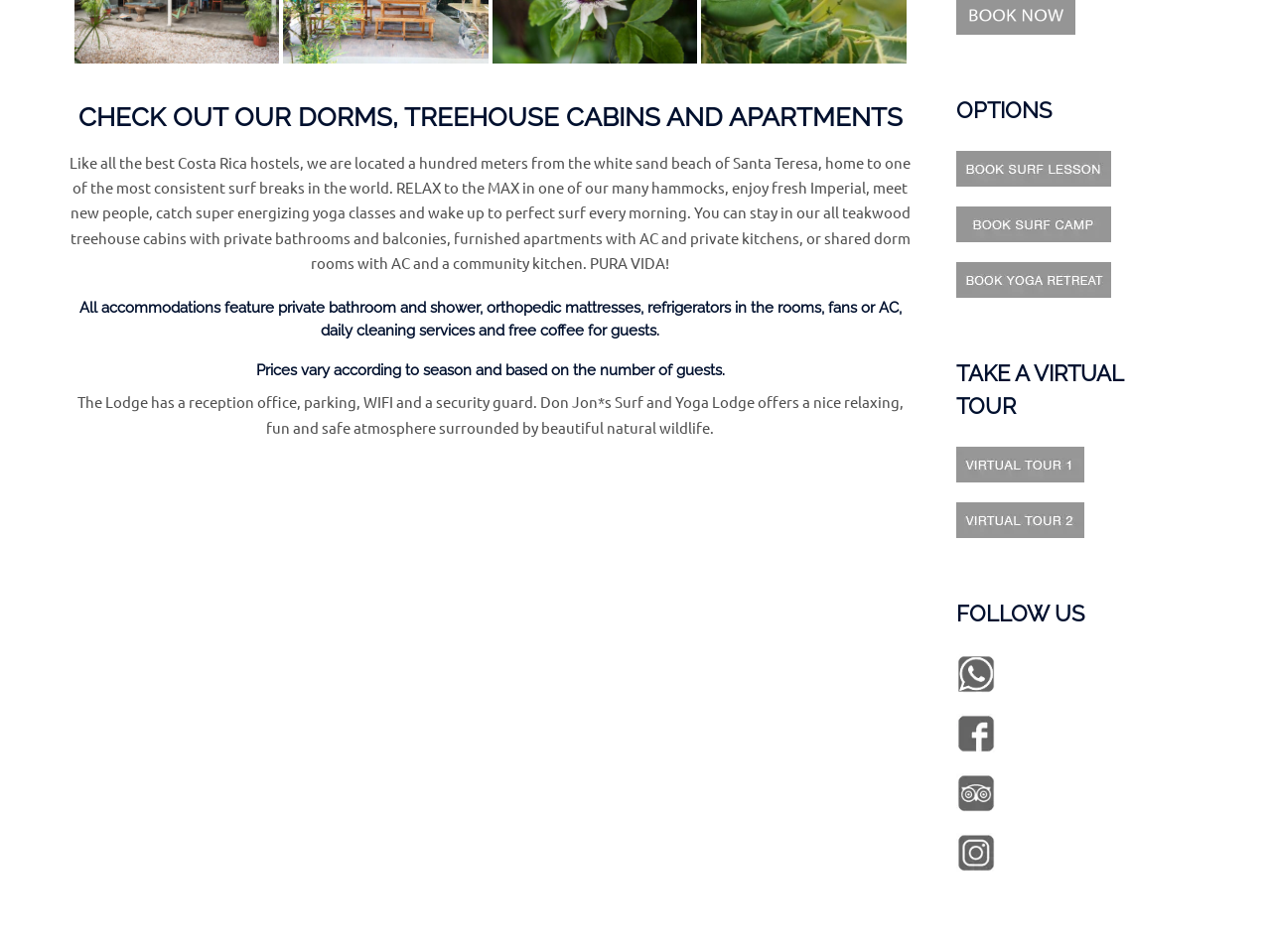For the element described, predict the bounding box coordinates as (top-left x, top-left y, bottom-right x, bottom-right y). All values should be between 0 and 1. Element description: alt="WhatsApp Button"

[0.752, 0.695, 0.783, 0.715]